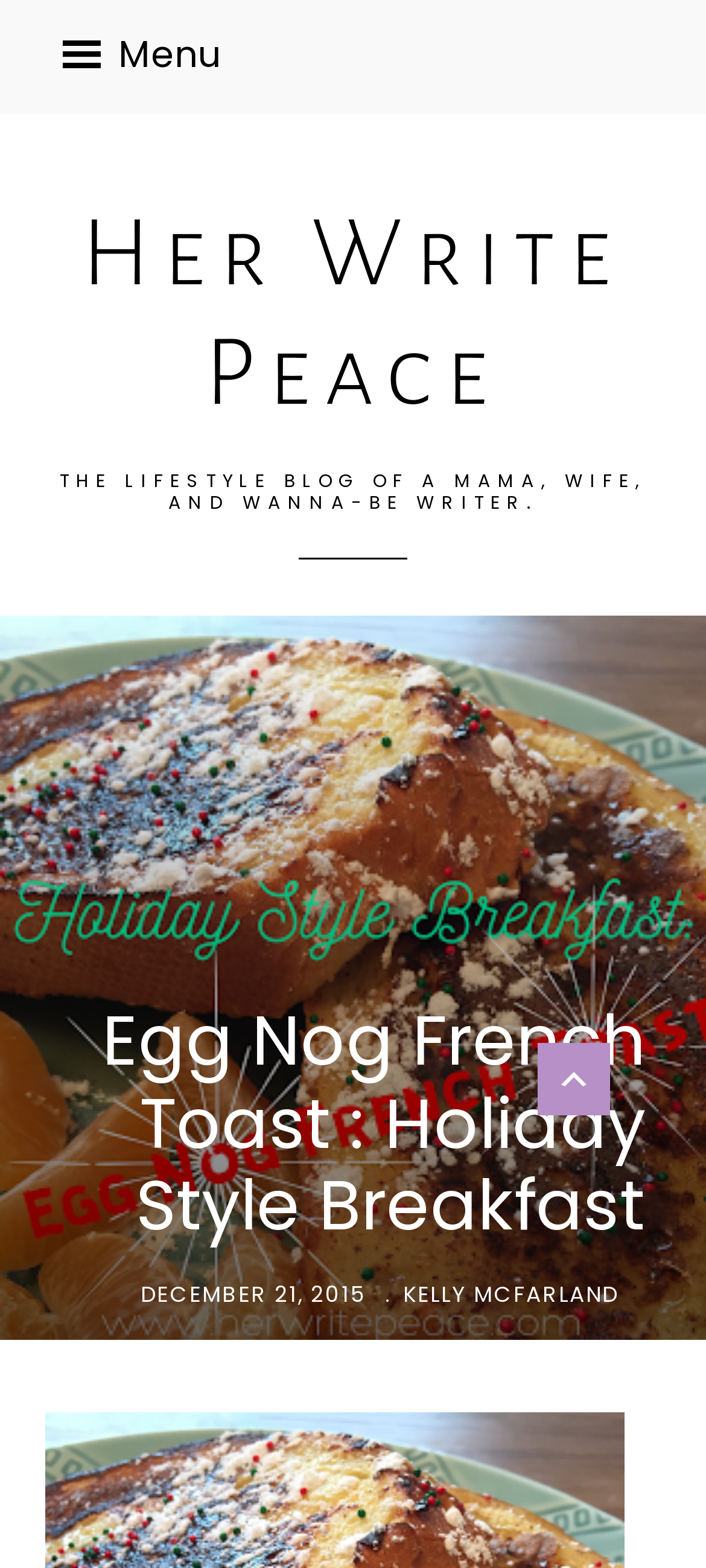Describe all the key features of the webpage in detail.

This webpage is a blog post titled "Egg Nog French Toast : Holiday Style Breakfast" on the lifestyle blog "Her Write Peace". At the top left, there is a menu button labeled "Menu". To the right of the menu button, the blog's title "Her Write Peace" is displayed, accompanied by a subtitle "THE LIFESTYLE BLOG OF A MAMA, WIFE, AND WANNA-BE WRITER." 

Below these elements, the main content area is divided into a table layout. The blog post title "Egg Nog French Toast : Holiday Style Breakfast" is prominently displayed as a heading near the top of the content area. 

Further down, there is a timestamp indicating that the post was published on "DECEMBER 21, 2015", followed by the author's name "KELLY MCFARLAND" to the right. The blog post's content, which is not explicitly described in the accessibility tree, is likely to be below the timestamp and author information, given the layout structure.